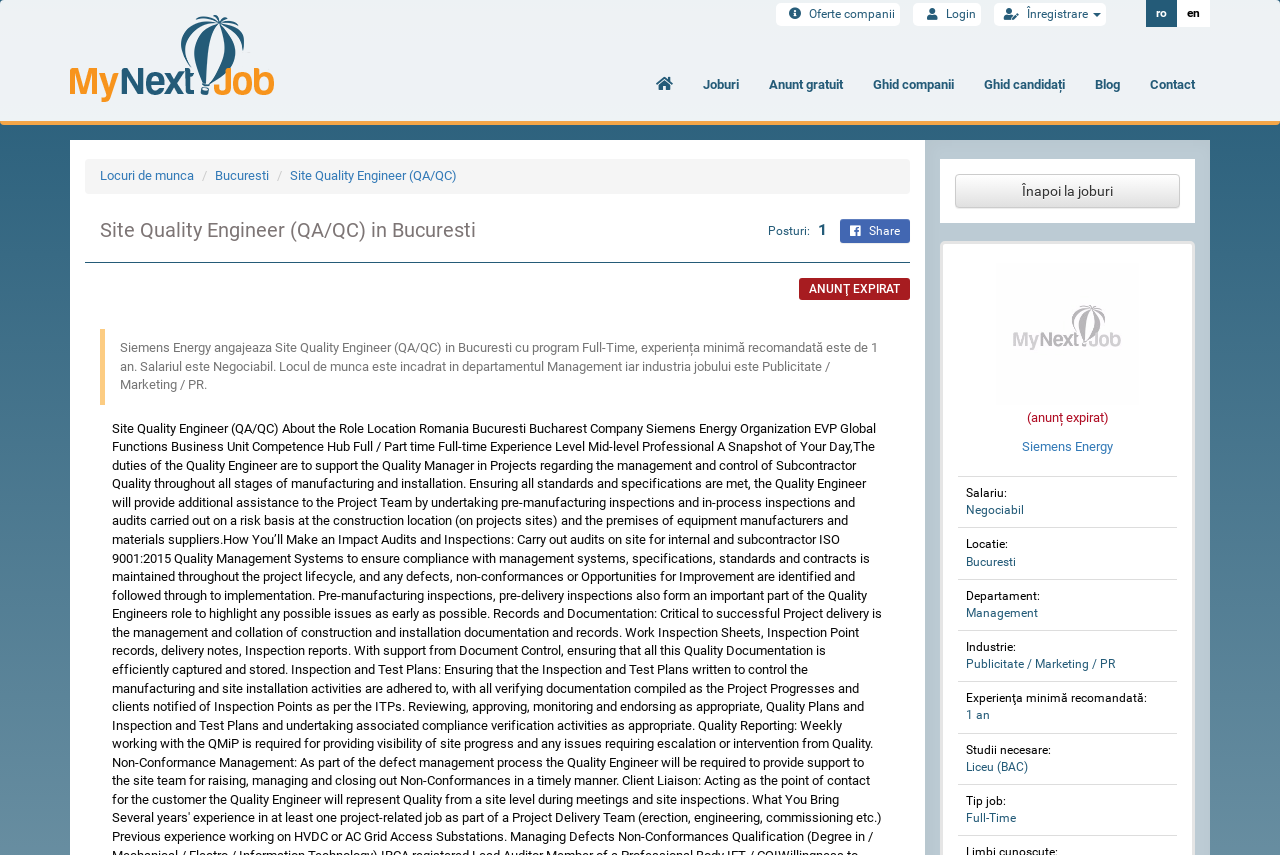What is the minimum experience required for the job?
Please provide a comprehensive and detailed answer to the question.

I found the minimum experience required for the job by looking at the text description of the job posting, which mentions 'experiența minimă recomandată este de 1 an'. This indicates that the minimum experience required for the job is 1 year.